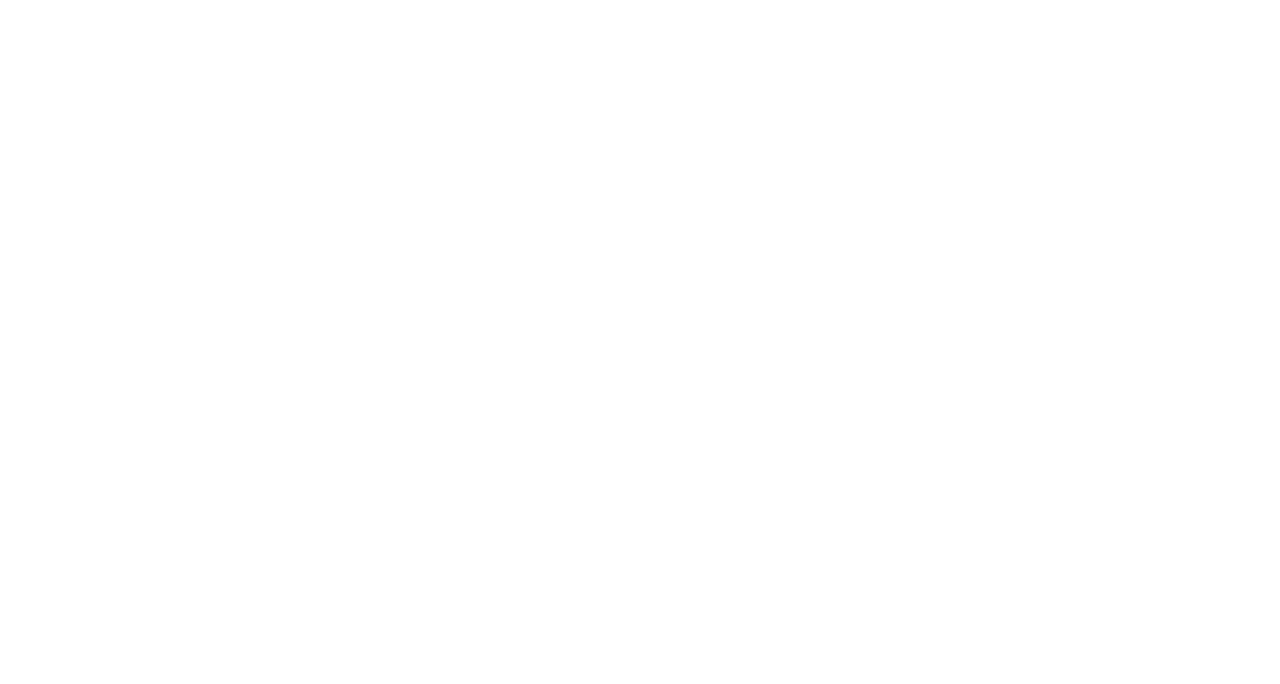What is the company name mentioned on this webpage?
Look at the image and respond with a one-word or short-phrase answer.

Svexa